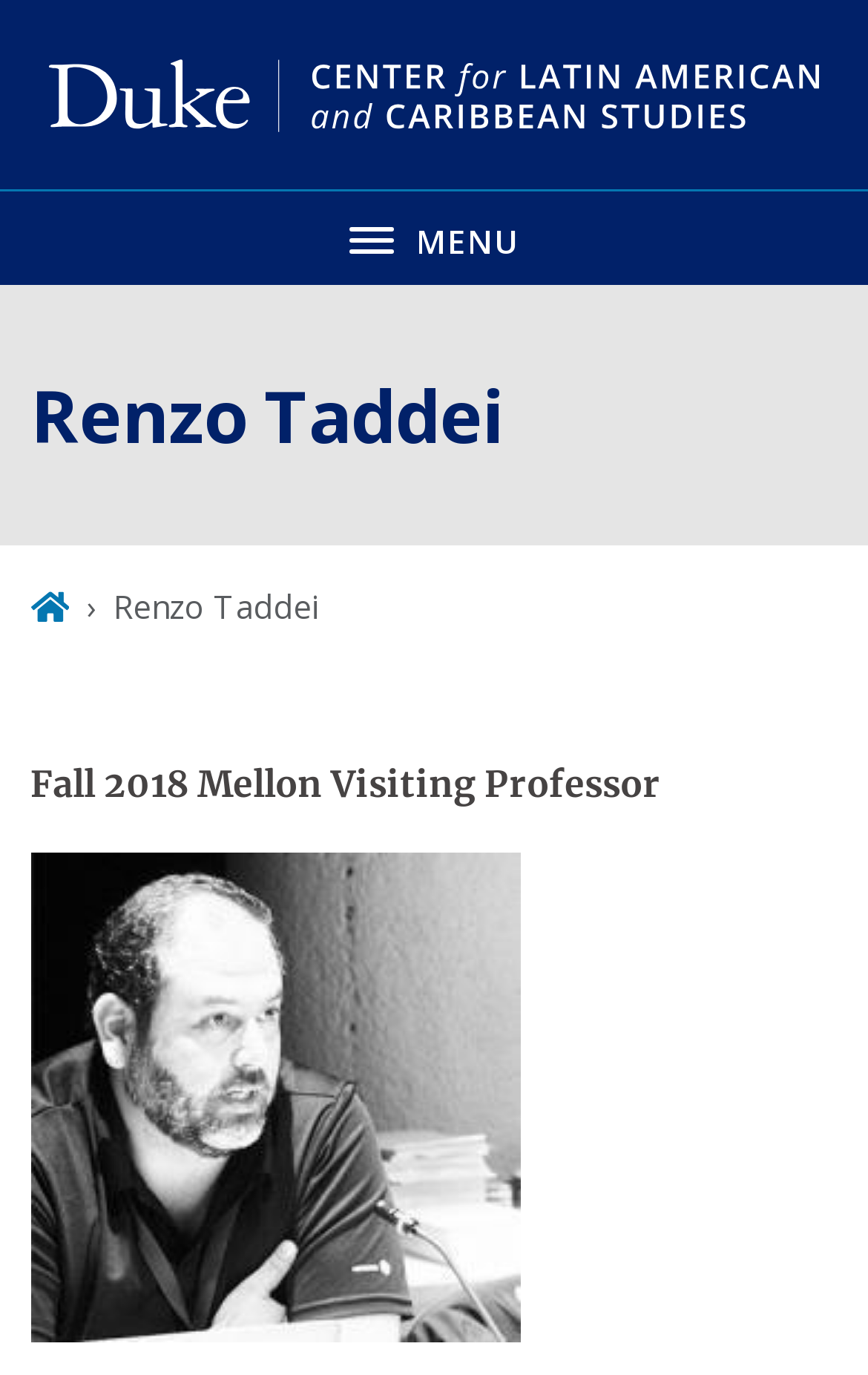What is the navigation menu option?
Answer the question with a detailed and thorough explanation.

The navigation menu option can be found in the button element, which has a popup menu and is labeled as 'MENU'. This button is located at the top of the webpage and allows users to toggle the navigation menu.